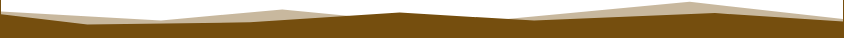Please answer the following question using a single word or phrase: What is the theme of the page?

Growth and nature